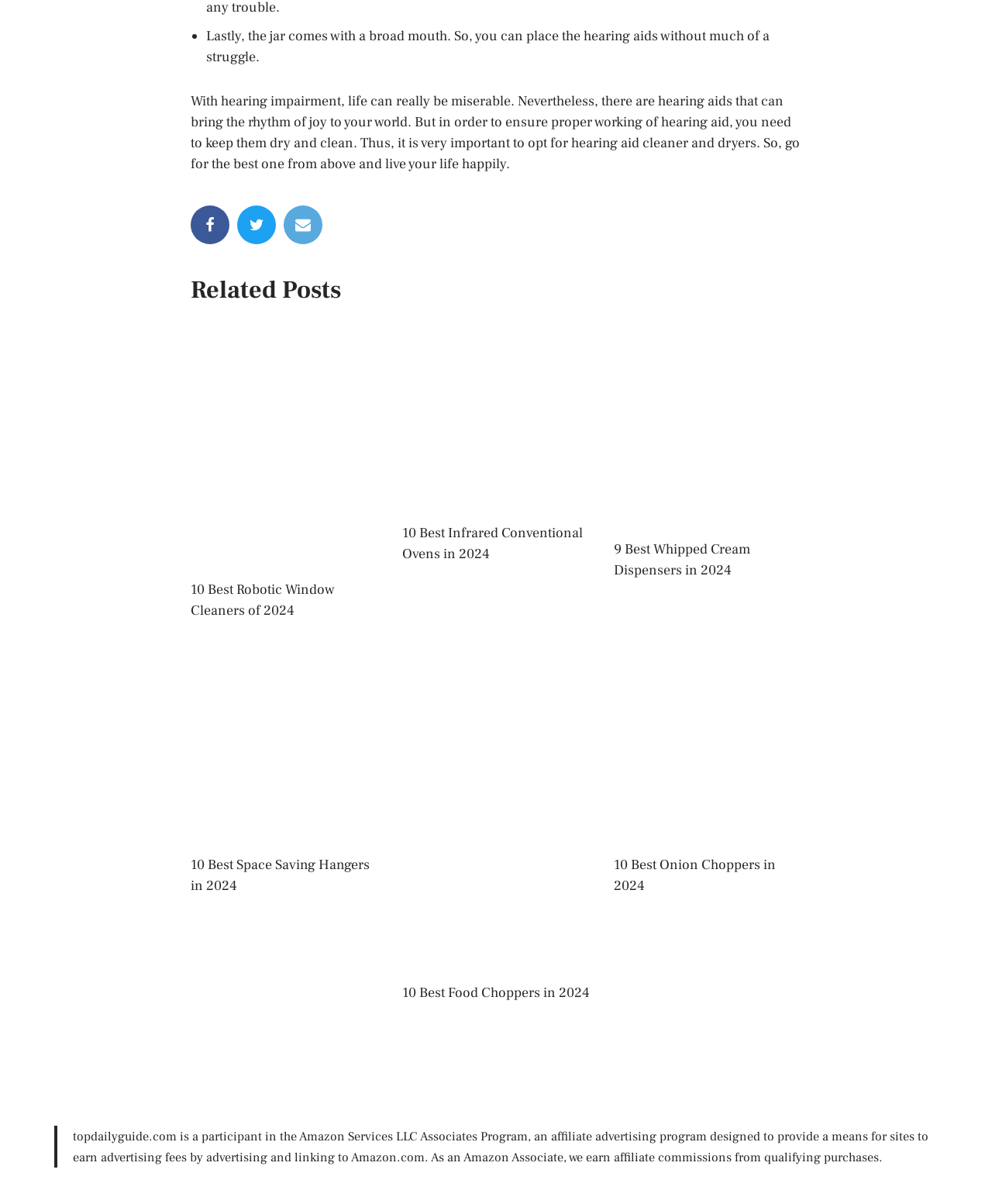Determine the bounding box coordinates for the area that should be clicked to carry out the following instruction: "Explore 9 Best Whipped Cream Dispensers in 2024".

[0.618, 0.449, 0.756, 0.481]